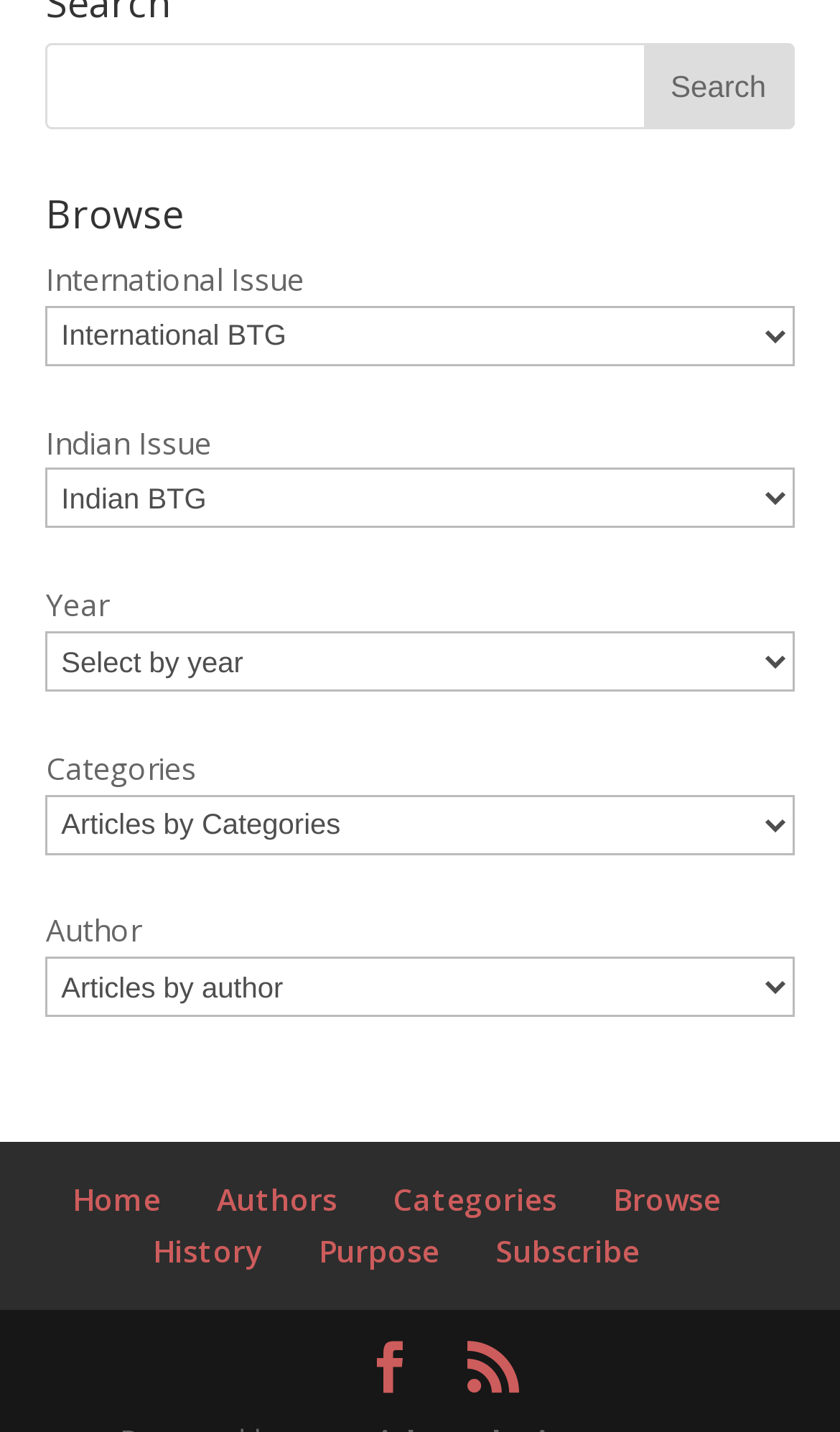Identify the bounding box coordinates of the element that should be clicked to fulfill this task: "search for something". The coordinates should be provided as four float numbers between 0 and 1, i.e., [left, top, right, bottom].

[0.055, 0.03, 0.945, 0.09]